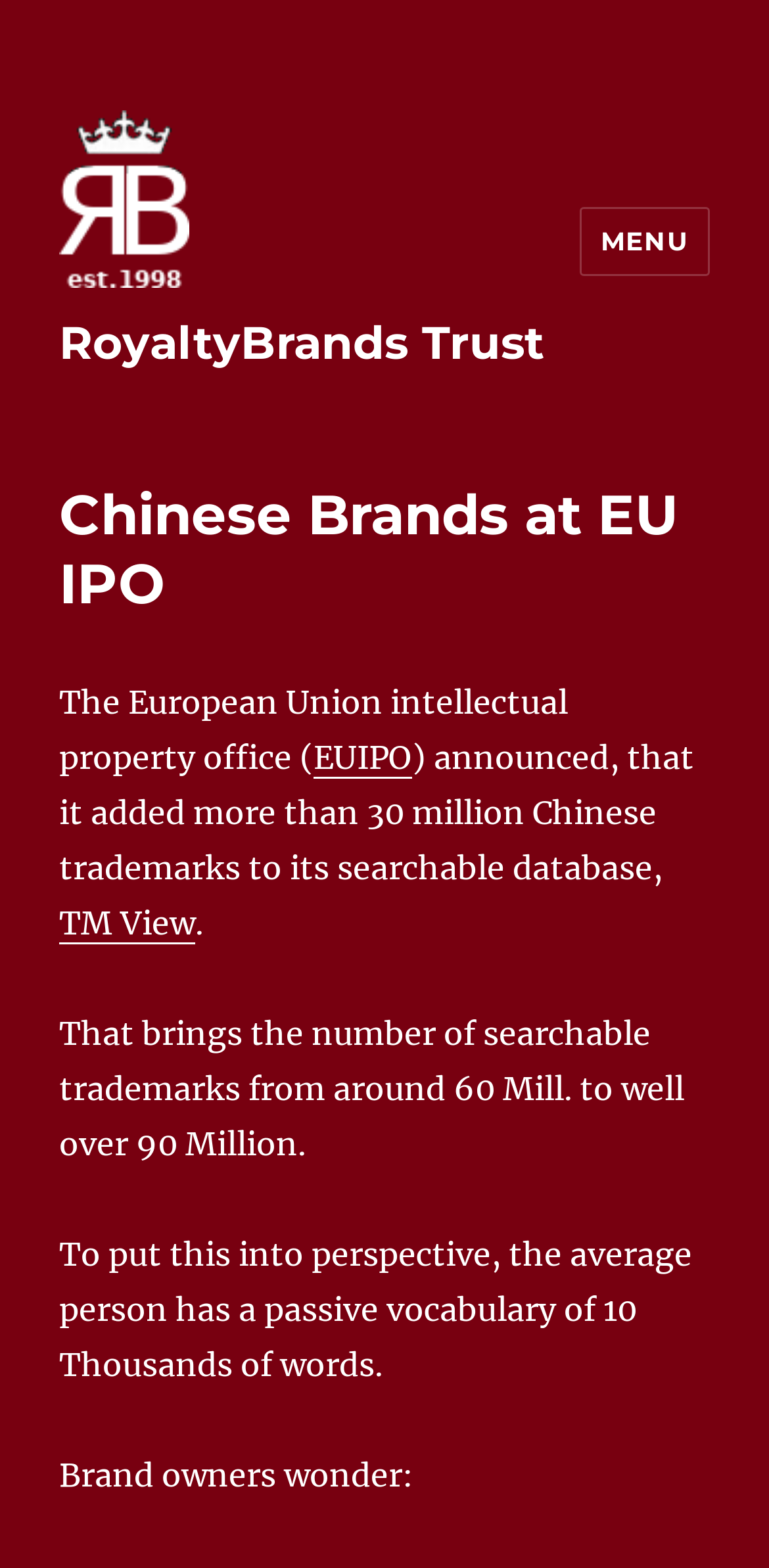Please provide a one-word or short phrase answer to the question:
What is the average person's passive vocabulary of words?

10 Thousands